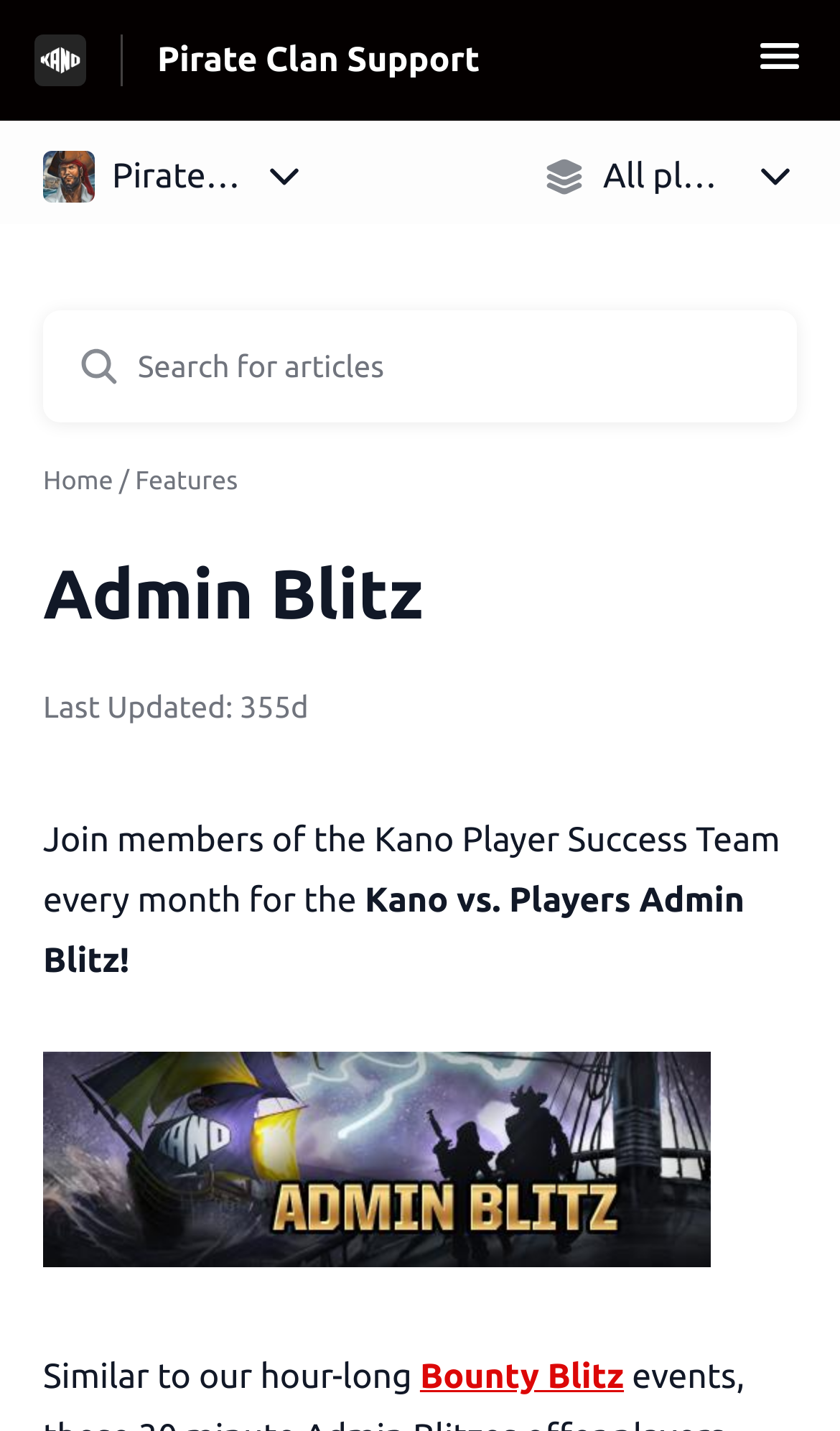Please give the bounding box coordinates of the area that should be clicked to fulfill the following instruction: "Learn more about the Kano vs. Players Admin Blitz". The coordinates should be in the format of four float numbers from 0 to 1, i.e., [left, top, right, bottom].

[0.051, 0.616, 0.886, 0.685]